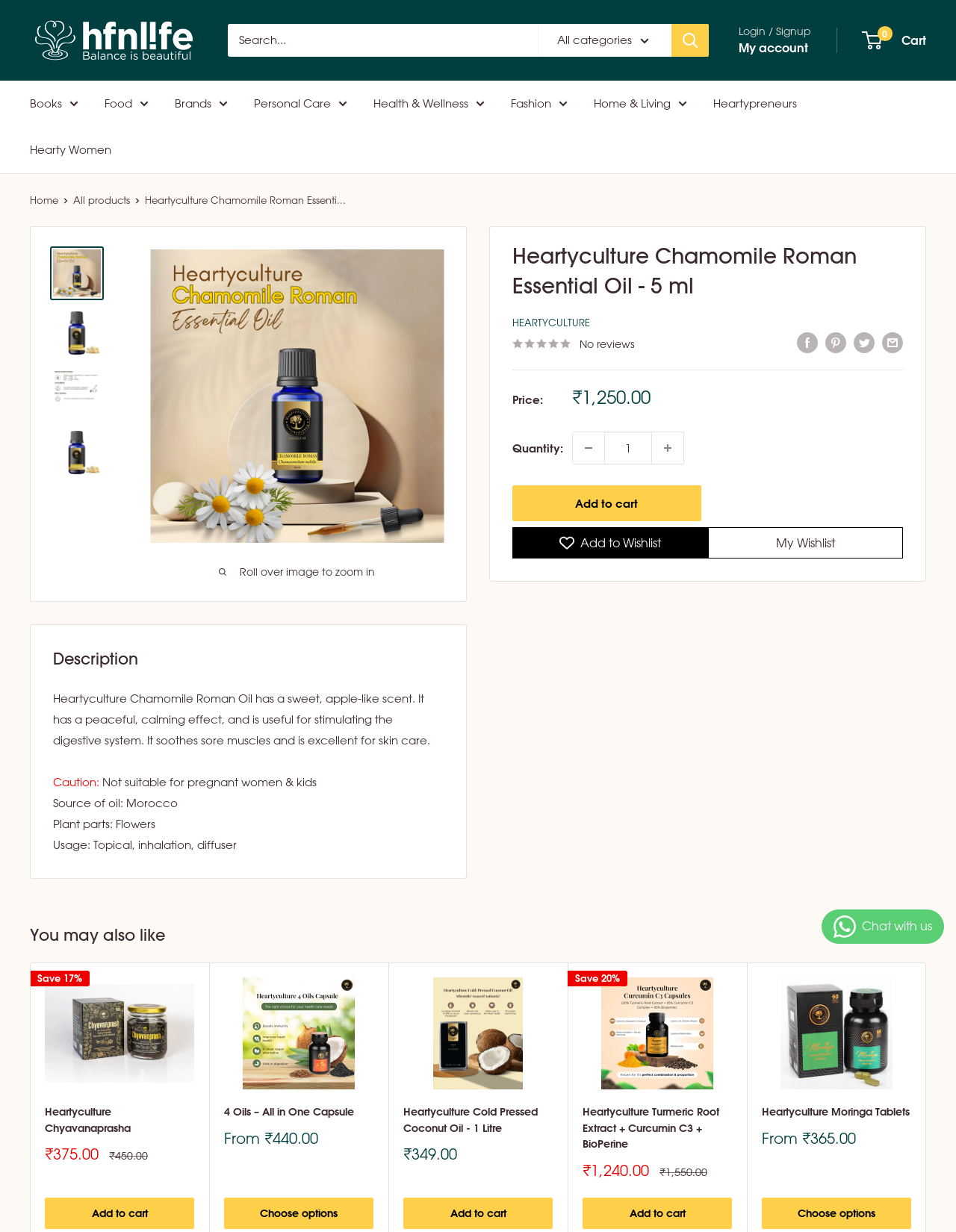Respond with a single word or phrase to the following question:
What is the price of Heartyculture Chamomile Roman Essential Oil?

₹1,250.00